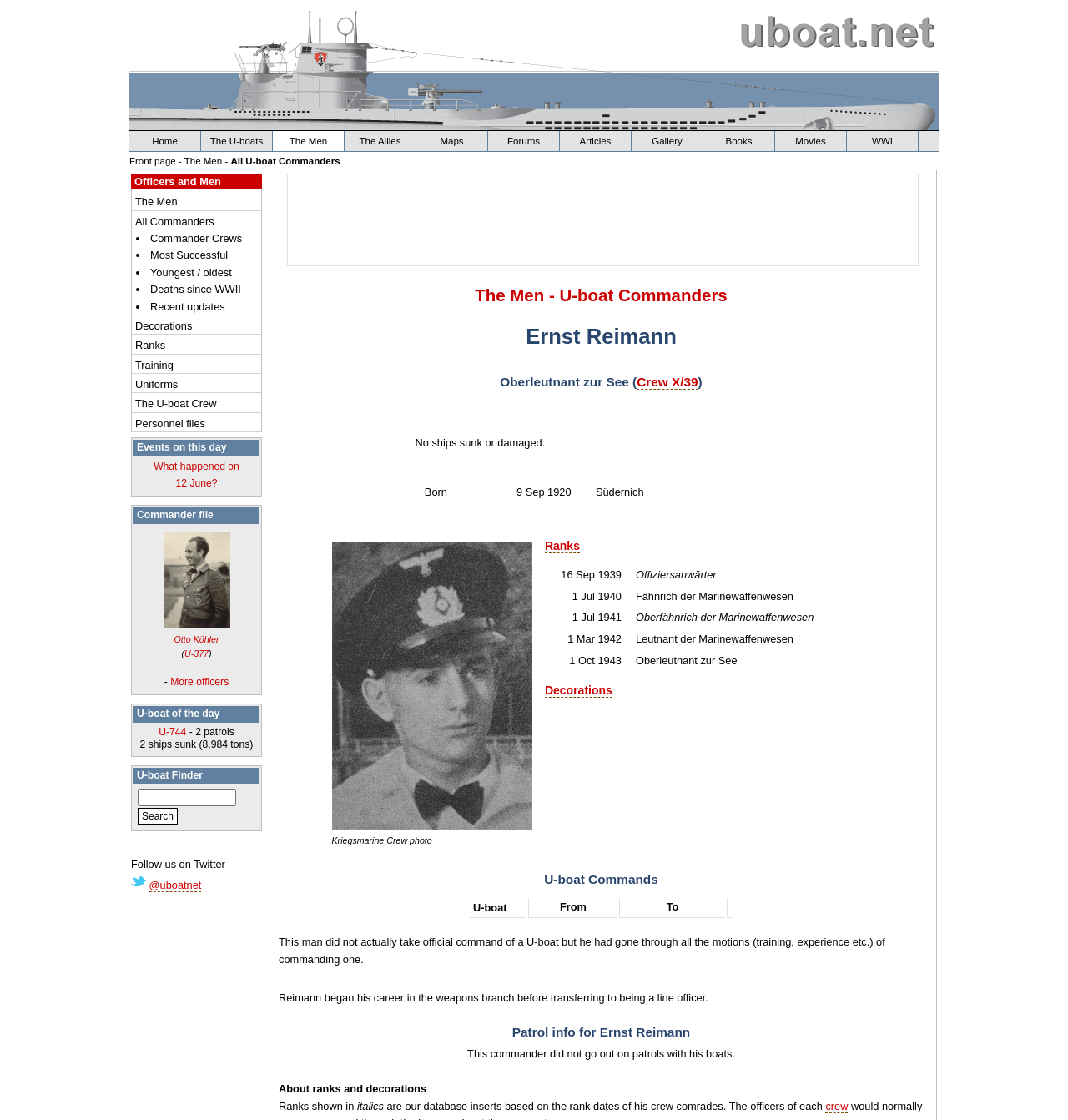Please specify the bounding box coordinates of the clickable section necessary to execute the following command: "View the profile of Otto Köhler".

[0.153, 0.554, 0.215, 0.575]